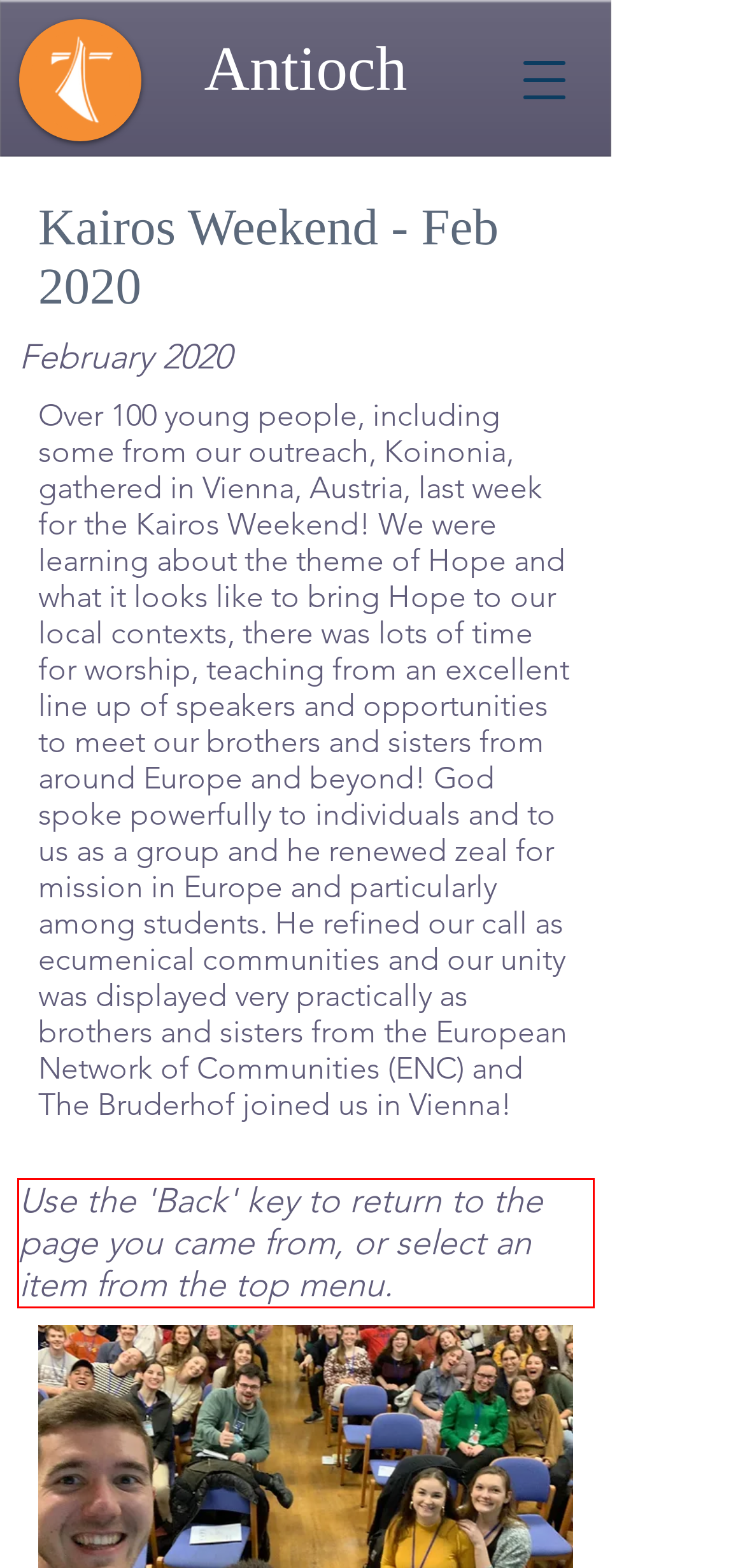Using the provided webpage screenshot, identify and read the text within the red rectangle bounding box.

Use the 'Back' key to return to the page you came from, or select an item from the top menu.